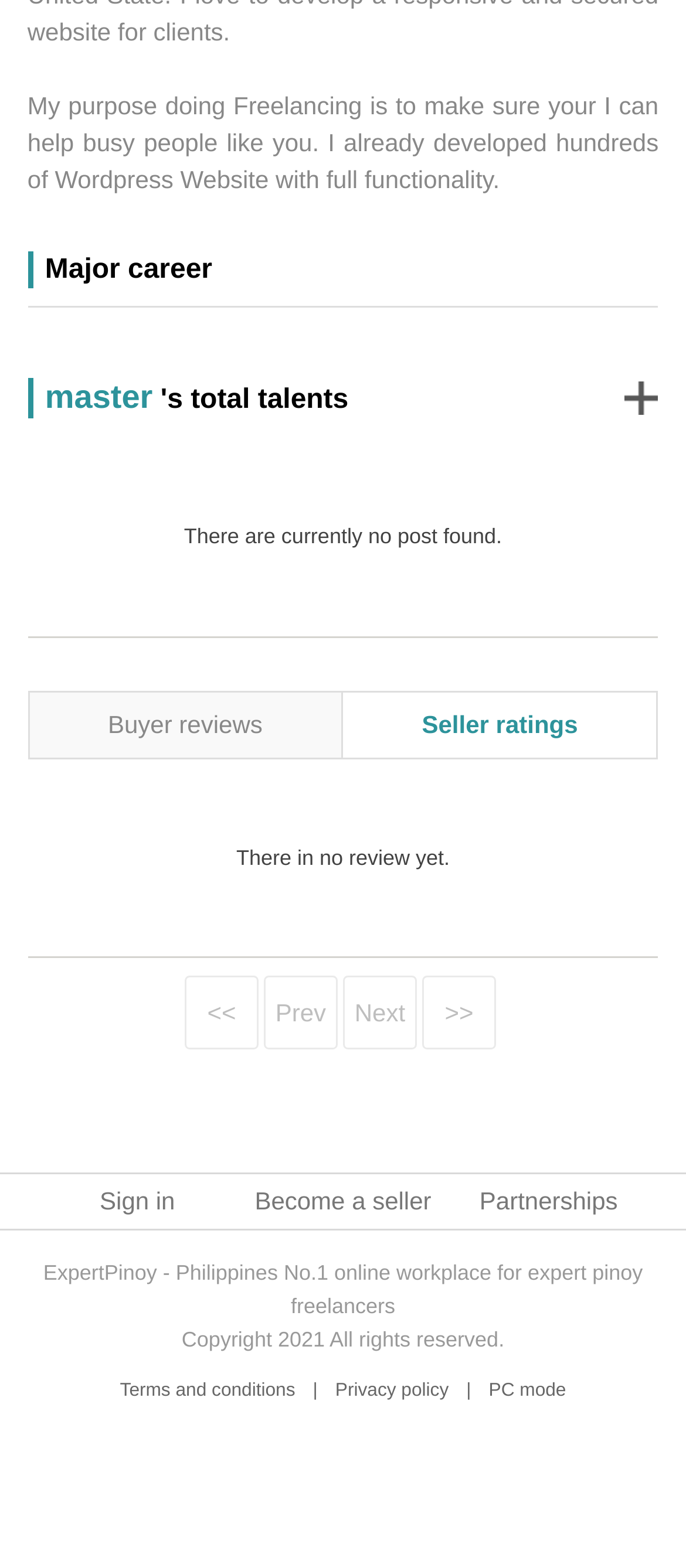Determine the bounding box for the described HTML element: "Company Facts". Ensure the coordinates are four float numbers between 0 and 1 in the format [left, top, right, bottom].

None